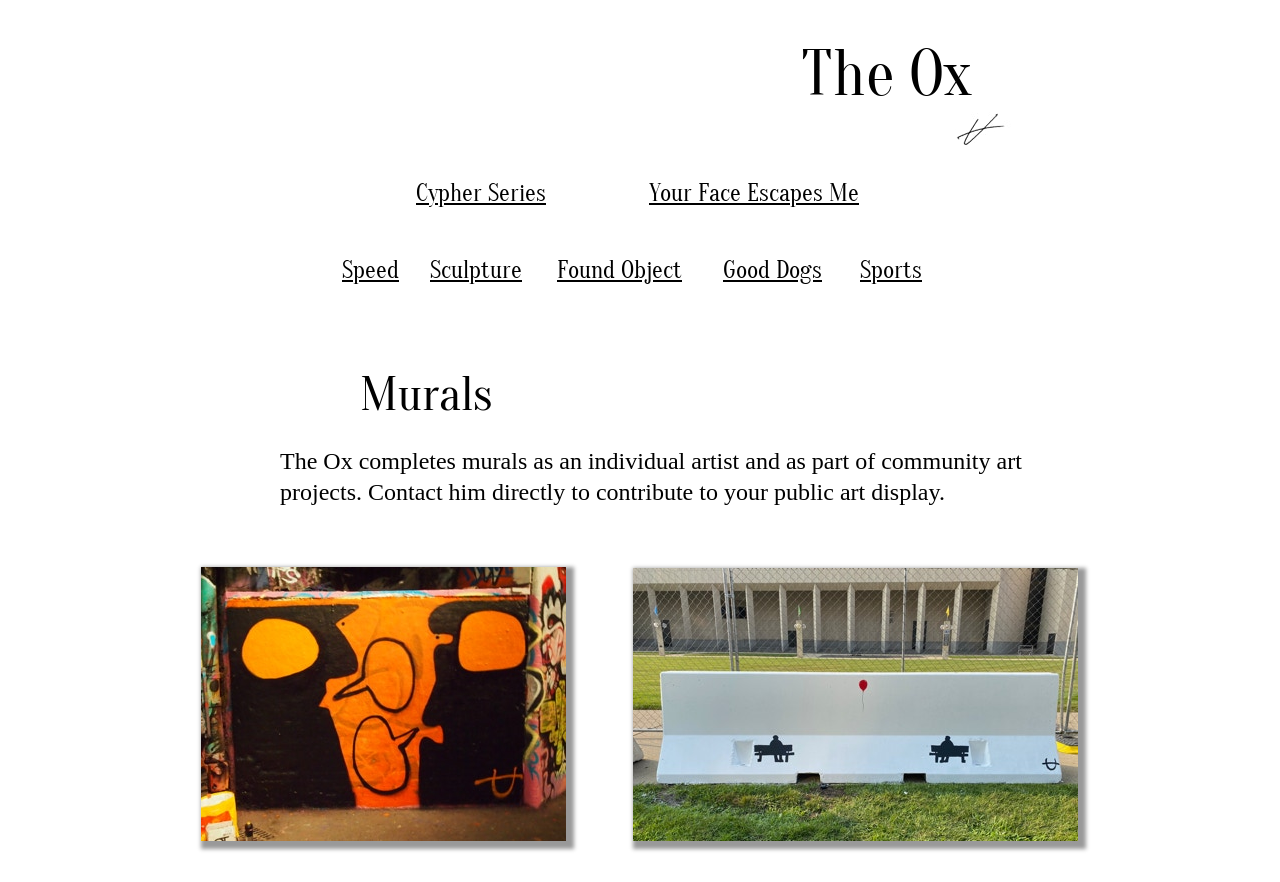Use a single word or phrase to answer the question: What is the theme of the 'Good Dogs' link?

Unknown